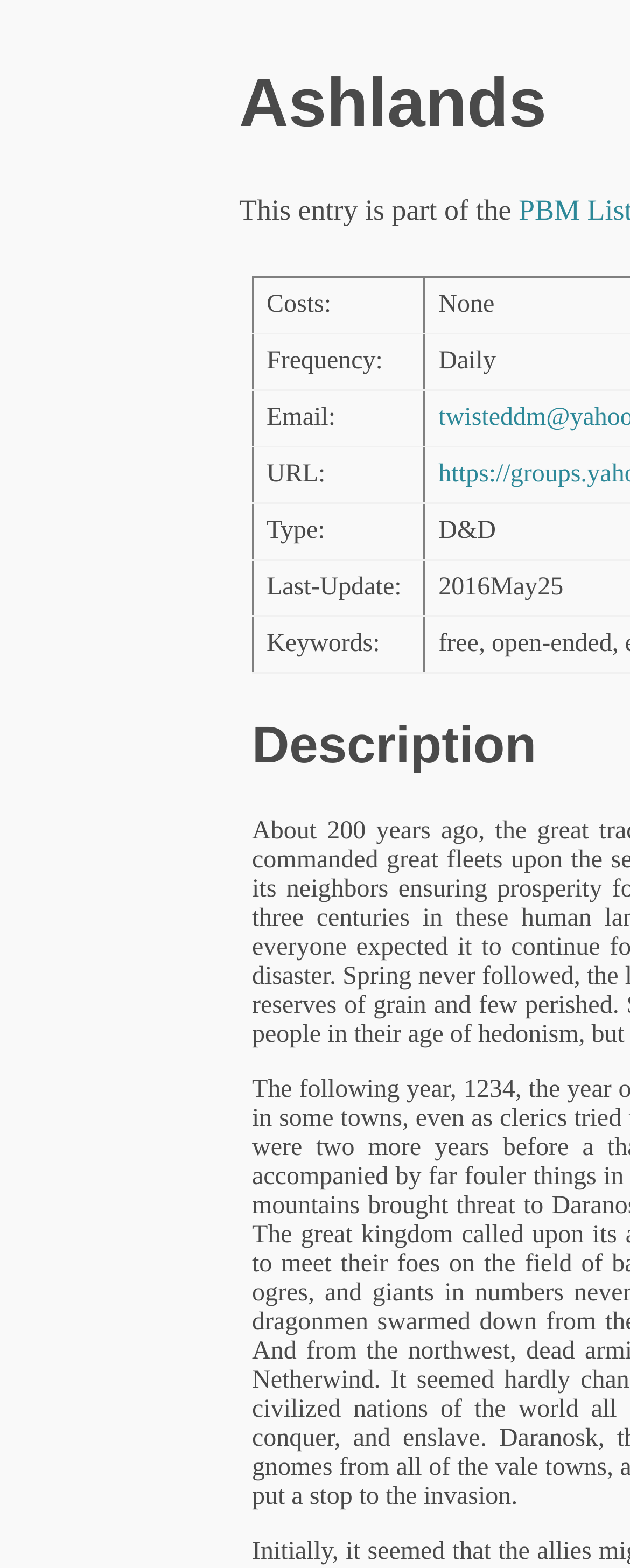How many fields are displayed on this webpage?
Examine the screenshot and reply with a single word or phrase.

7